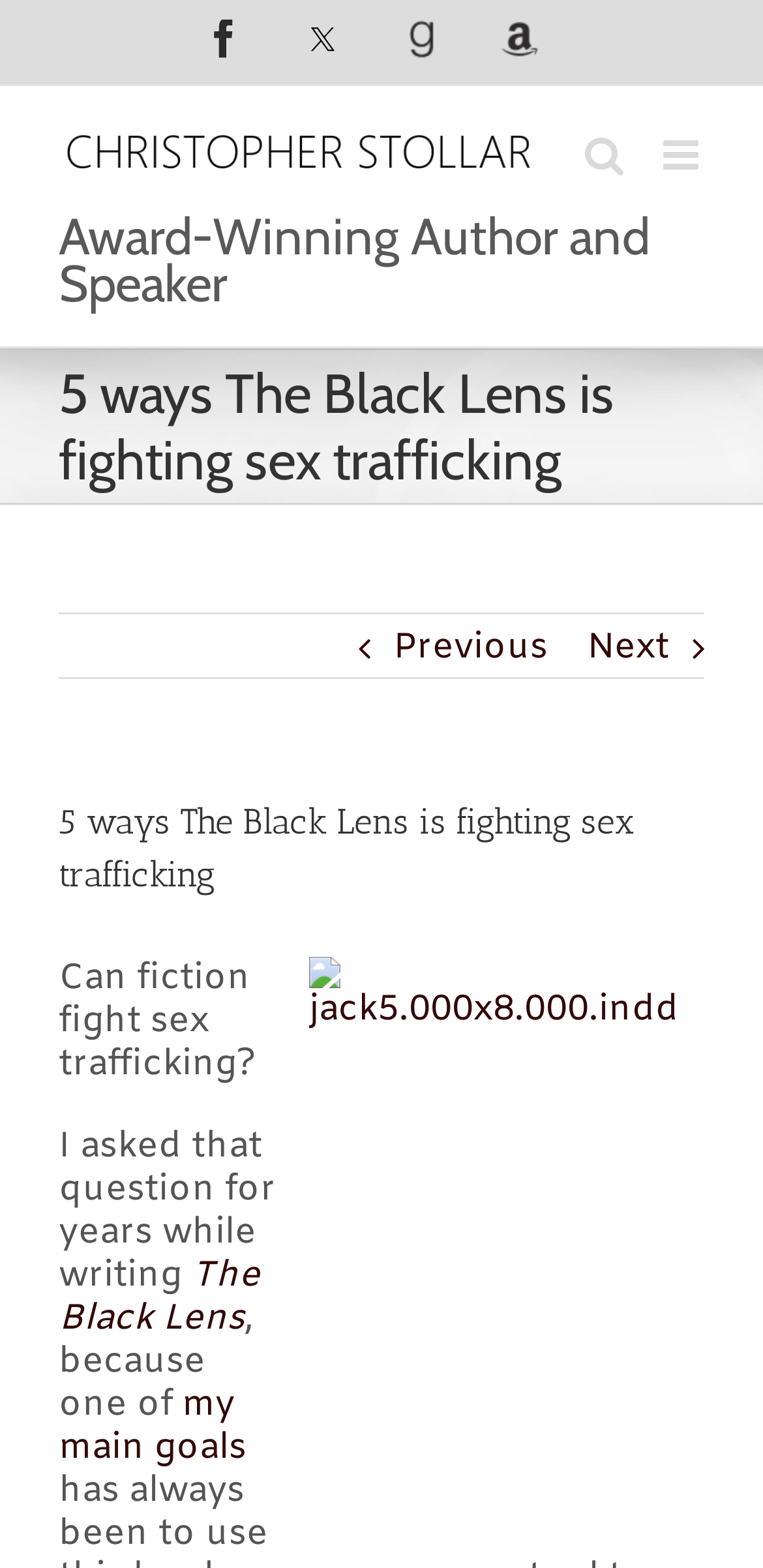What is the author's name?
Using the image, respond with a single word or phrase.

Christopher Stollar